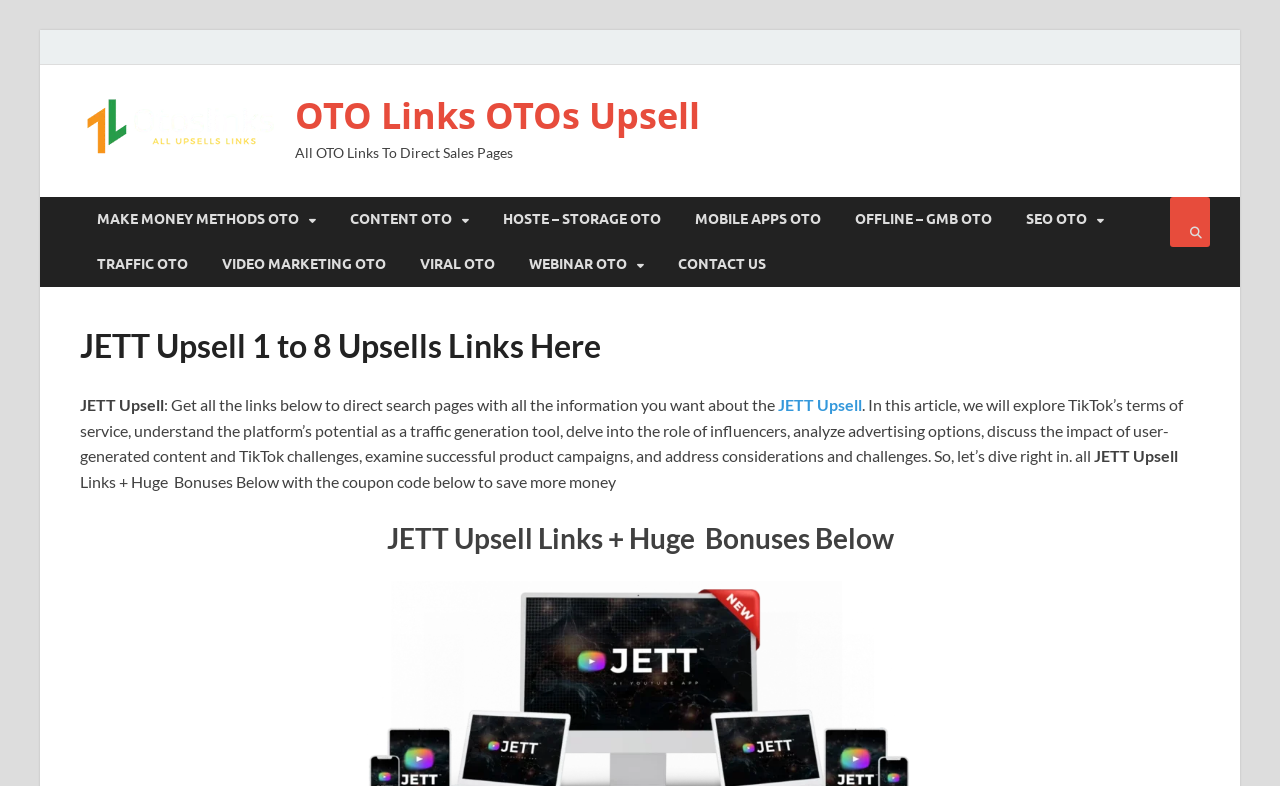Could you locate the bounding box coordinates for the section that should be clicked to accomplish this task: "Click on the search icon".

[0.914, 0.25, 0.945, 0.314]